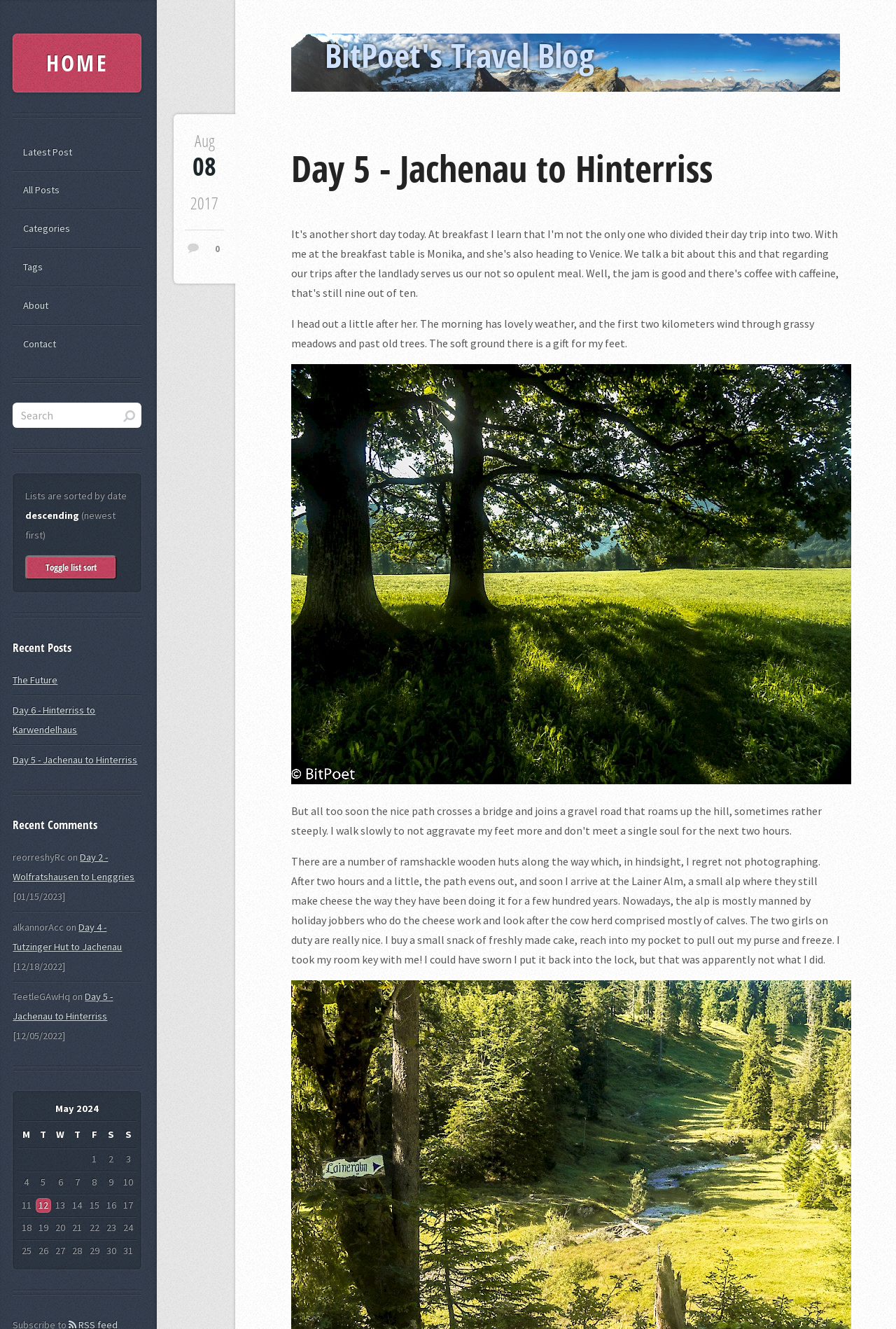What is the name of the alp mentioned in the blog post?
Based on the screenshot, respond with a single word or phrase.

Lainer Alm